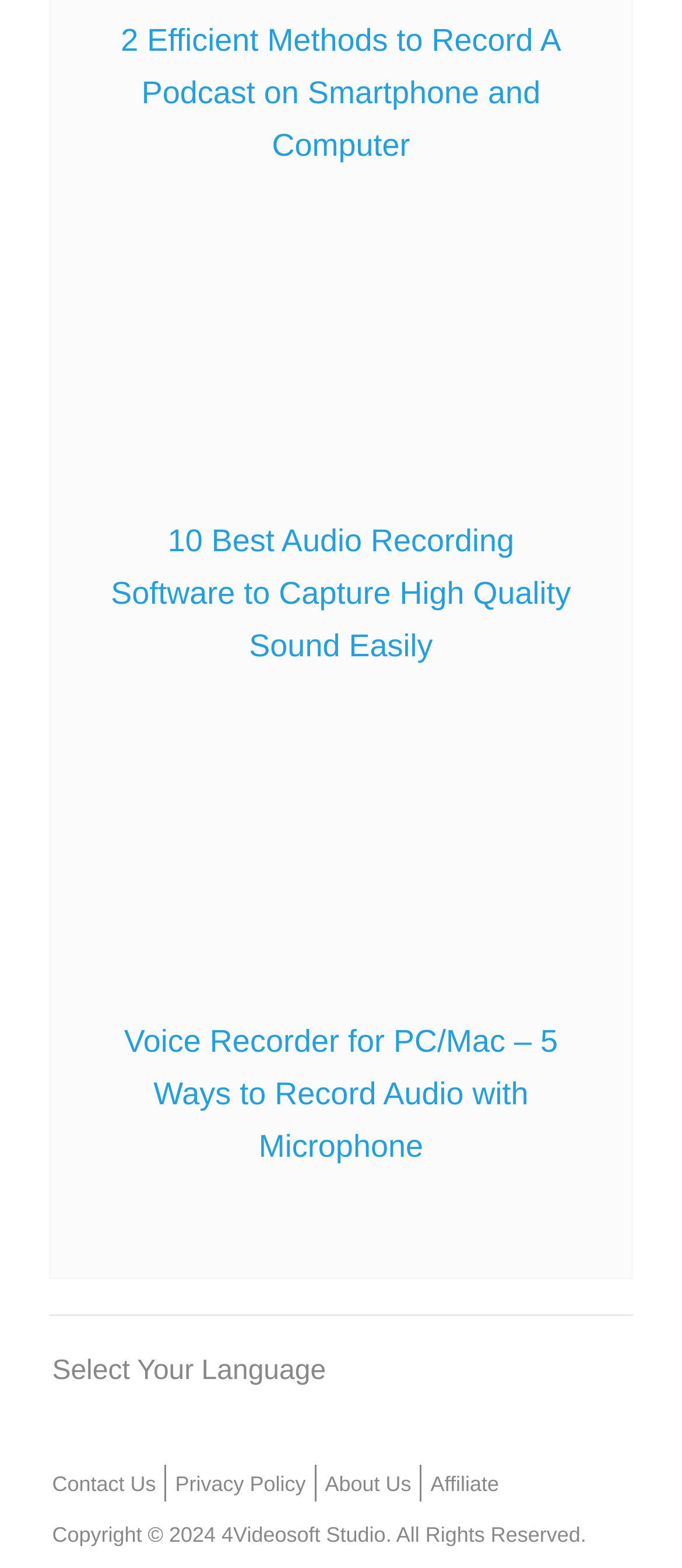How many images are available on the webpage?
Please use the image to deliver a detailed and complete answer.

I counted the number of images available on the webpage, which are associated with the 'Audio Recording Software' and 'Voice Recorder' links. These images are likely to be icons or logos representing the respective topics.